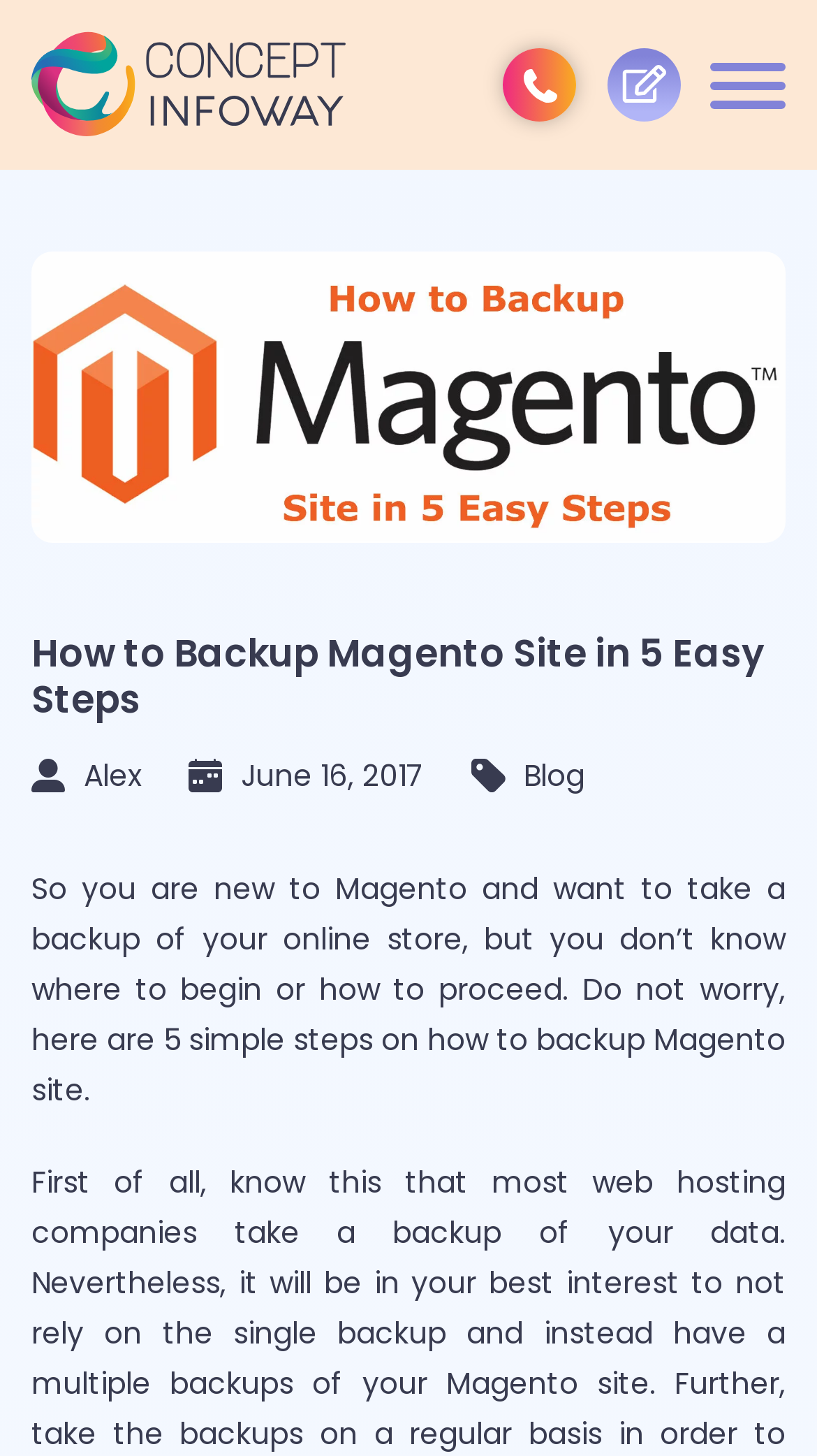Identify and provide the text content of the webpage's primary headline.

How to Backup Magento Site in 5 Easy Steps